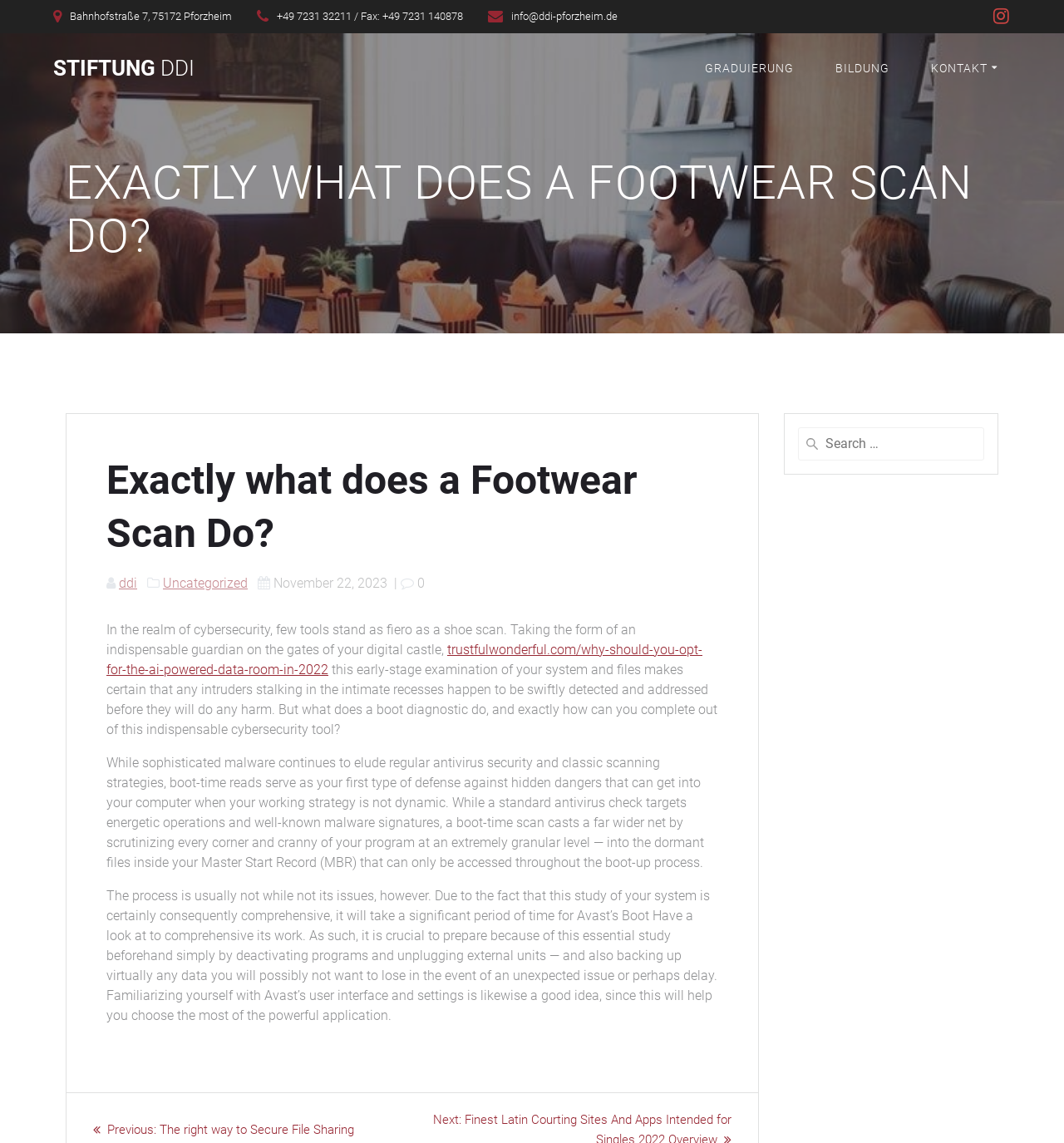Locate the bounding box coordinates of the item that should be clicked to fulfill the instruction: "Click on the 'STIFTUNG DDI' link".

[0.05, 0.051, 0.183, 0.069]